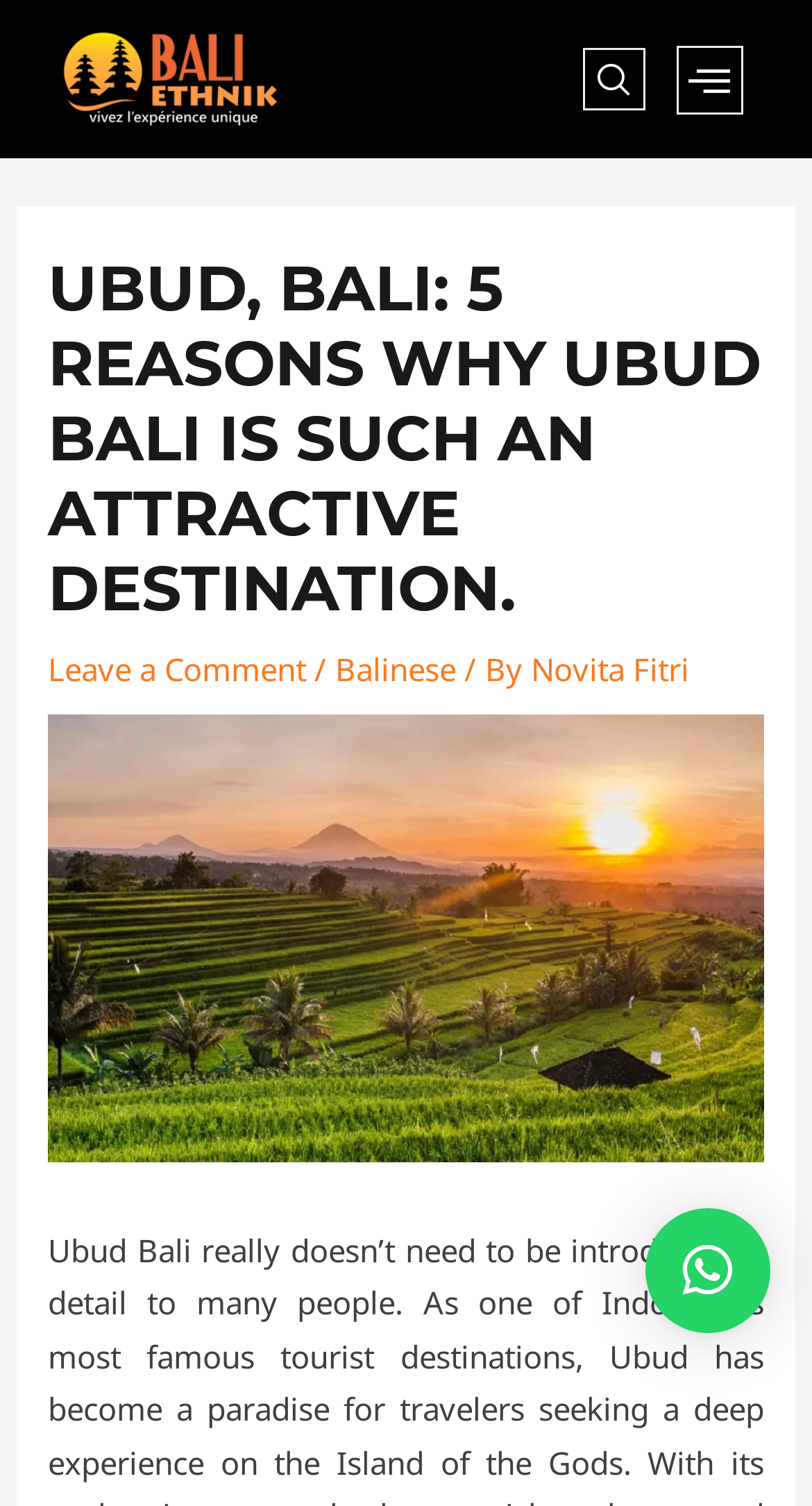What is the purpose of the button at the bottom right?
Use the information from the image to give a detailed answer to the question.

The button at the bottom right has a '×' symbol, which is commonly used to represent closing or canceling an action. Therefore, it can be inferred that the purpose of this button is to close something, likely a popup or a menu.